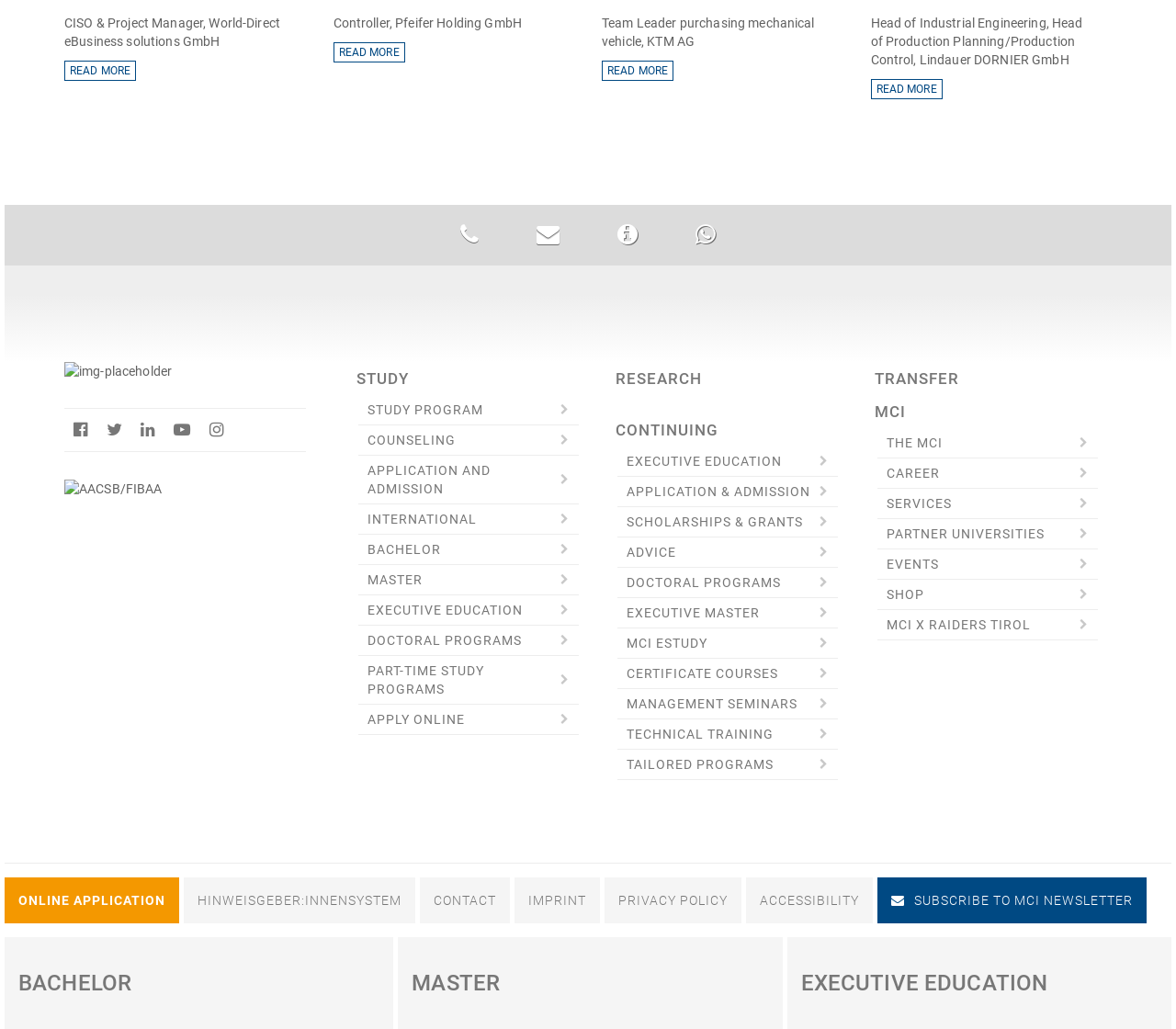Identify the bounding box coordinates of the specific part of the webpage to click to complete this instruction: "Contact us".

[0.357, 0.853, 0.434, 0.898]